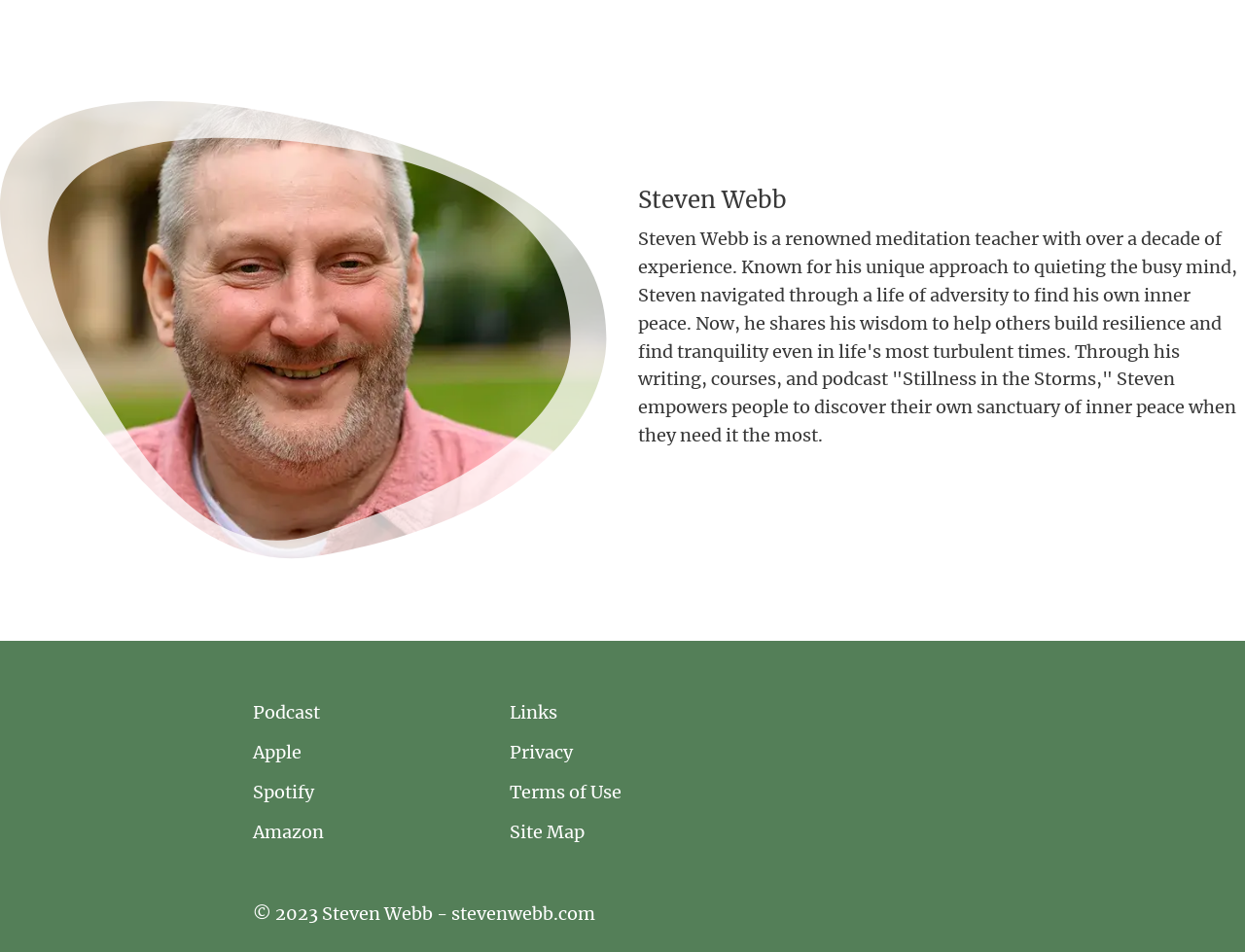How many links are there to popular podcast platforms?
Using the screenshot, give a one-word or short phrase answer.

3